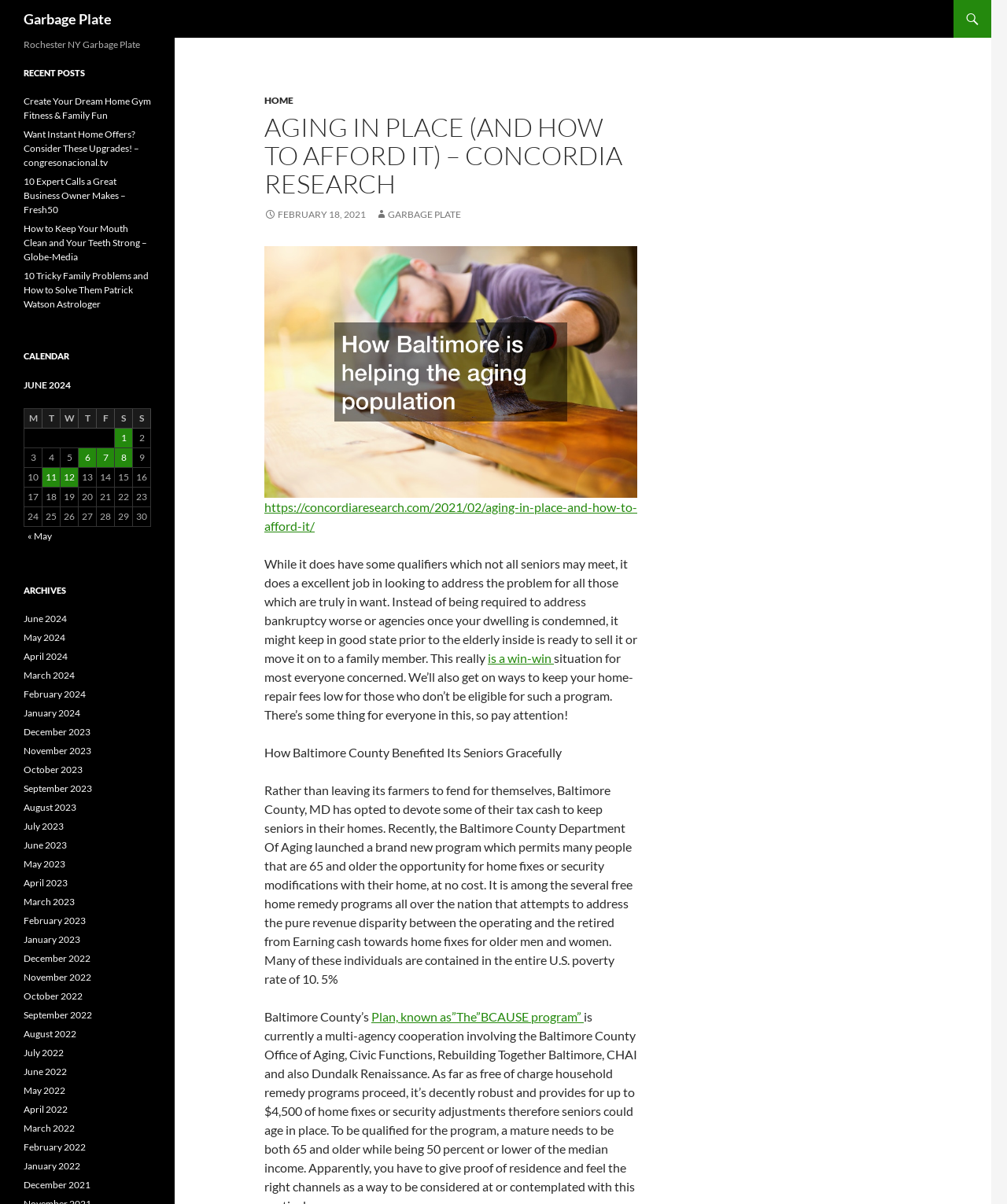Elaborate on the webpage's design and content in a detailed caption.

The webpage is about aging in place and how to afford it, with a focus on a program in Baltimore County, MD. At the top, there is a header section with a logo and navigation links, including "HOME" and a calendar for June 2024. Below the header, there is a main content area with a heading "AGING IN PLACE (AND HOW TO AFFORD IT) – CONCORDIA RESEARCH" and a brief introduction to the topic.

The main content area is divided into several sections. The first section discusses the benefits of a program that allows seniors to stay in their homes, including avoiding bankruptcy and maintaining their independence. The second section highlights a specific program in Baltimore County, MD, called "BCAUSE," which provides free home repairs and security modifications to eligible seniors.

There are also several links to recent posts on the website, including articles about creating a home gym, instant home offers, and solving family problems. On the right side of the page, there is a calendar section that displays the dates of June 2024, with links to posts published on each day.

Throughout the page, there are several images and icons, including a garbage plate logo at the top and a calendar icon next to the date links. The overall layout is organized and easy to navigate, with clear headings and concise text.